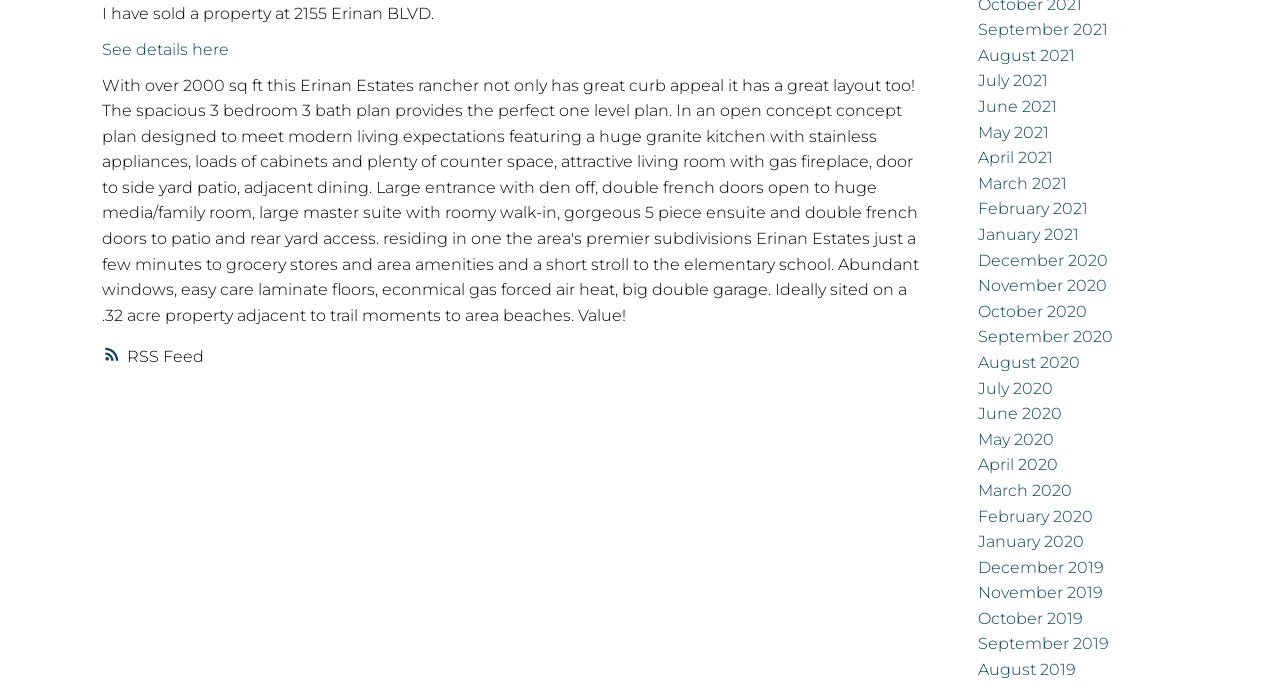Show the bounding box coordinates for the element that needs to be clicked to execute the following instruction: "View posts from September 2021". Provide the coordinates in the form of four float numbers between 0 and 1, i.e., [left, top, right, bottom].

[0.764, 0.03, 0.865, 0.057]